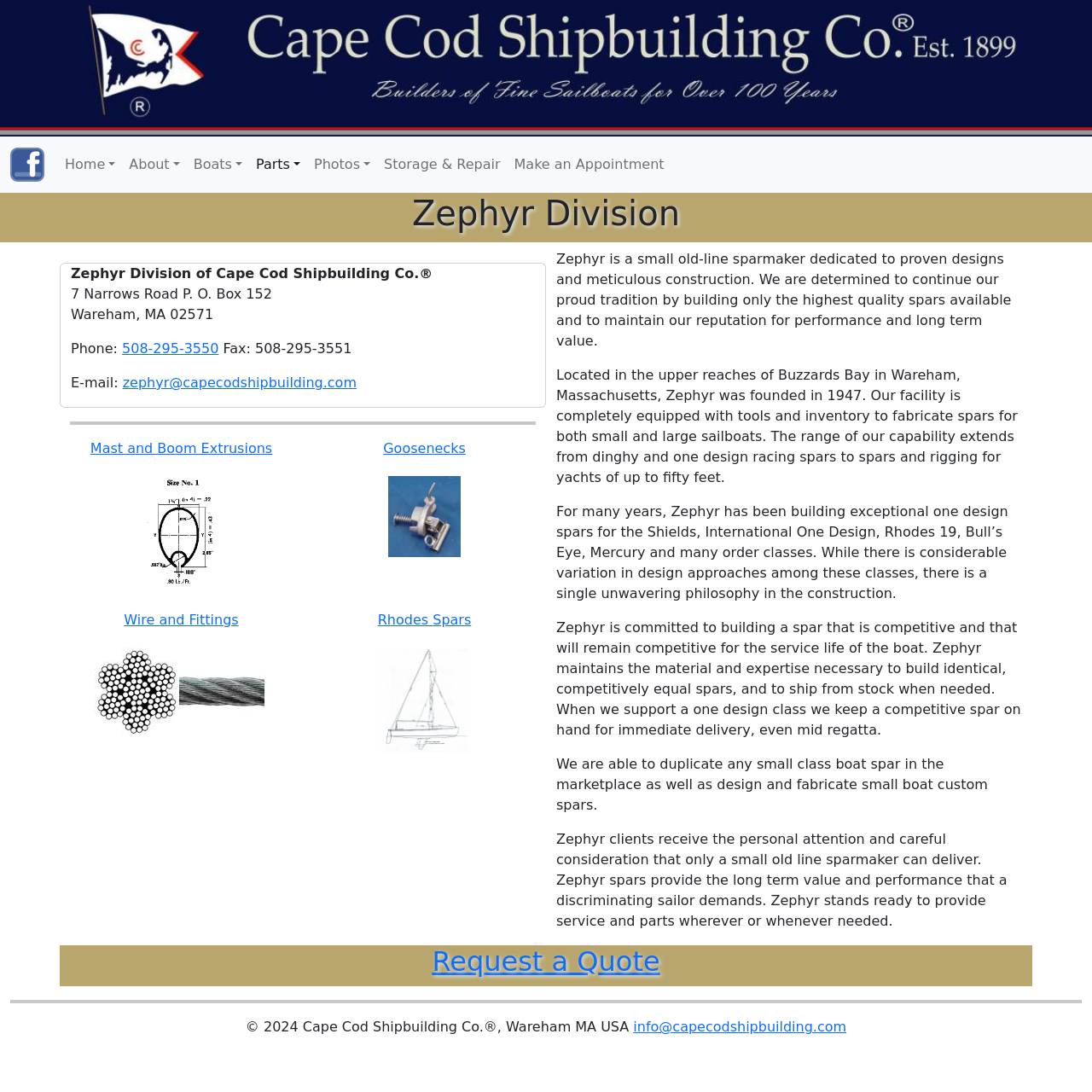Please identify the bounding box coordinates of the area I need to click to accomplish the following instruction: "Click on Understand key concepts in the whistleblower protection laws".

None